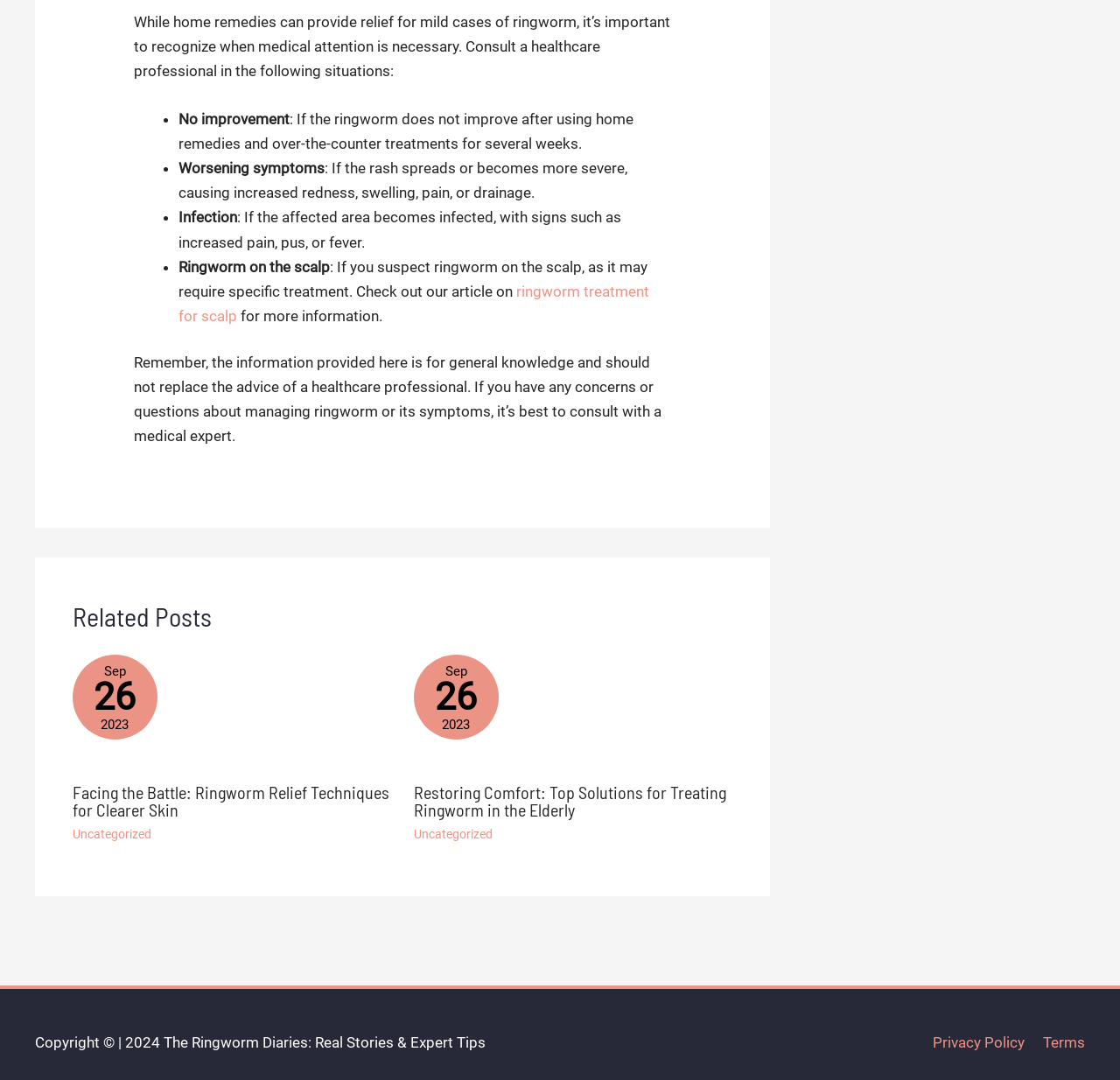Can you pinpoint the bounding box coordinates for the clickable element required for this instruction: "View 'Restoring Comfort: Top Solutions for Treating Ringworm in the Elderly'"? The coordinates should be four float numbers between 0 and 1, i.e., [left, top, right, bottom].

[0.369, 0.726, 0.654, 0.758]